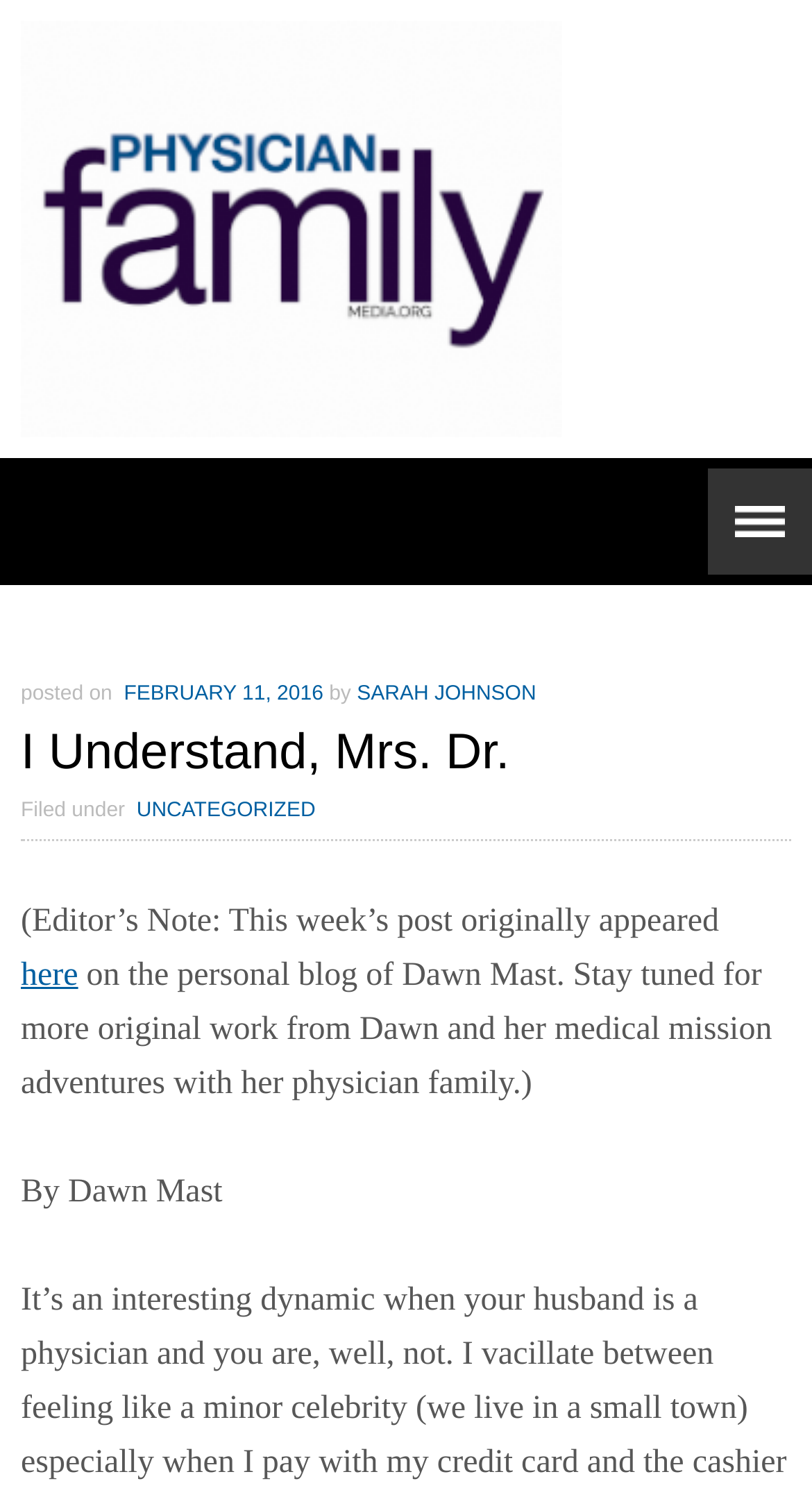Please provide a one-word or phrase answer to the question: 
What is the name of the physician family magazine blog?

Physician Family Magazine Blog